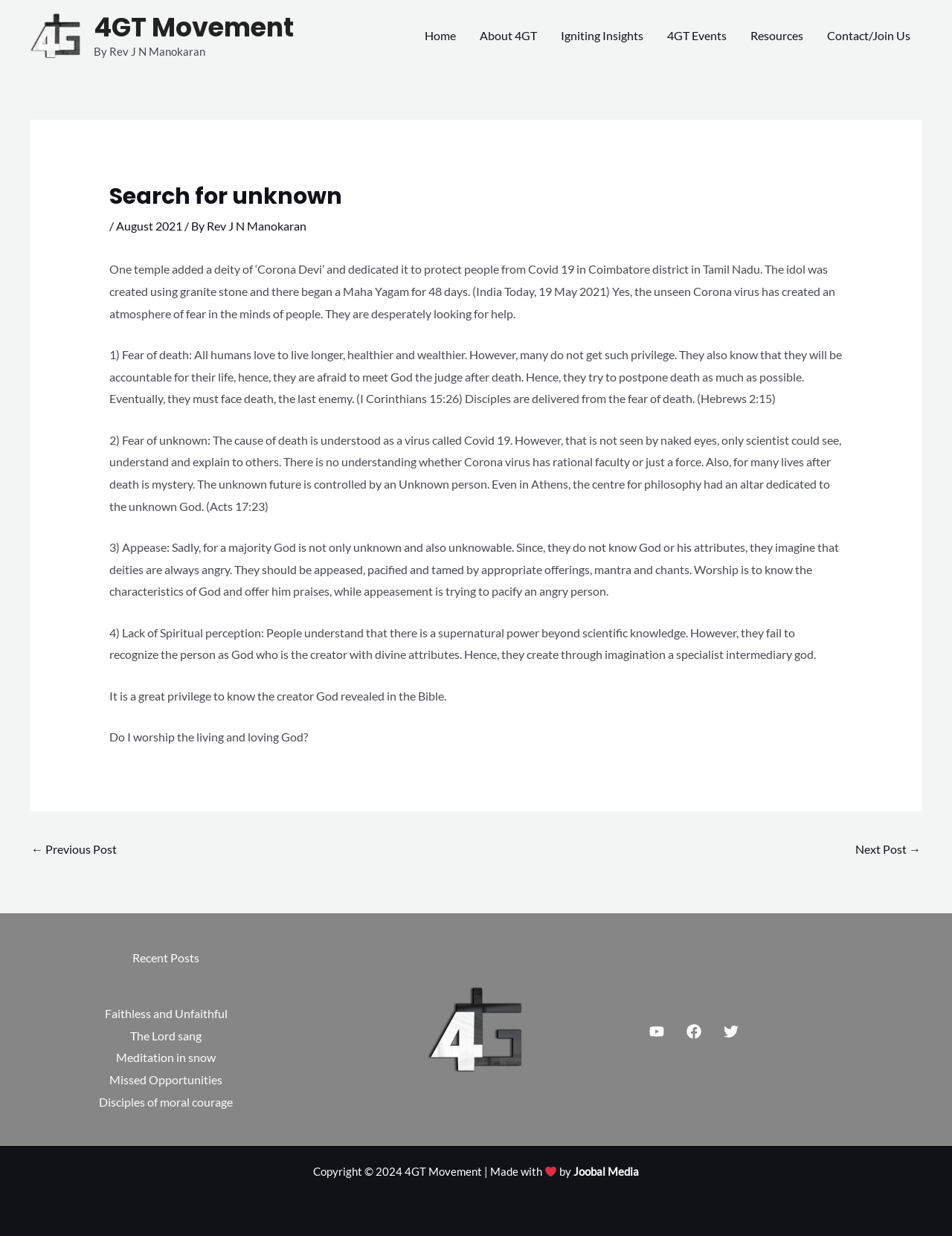Locate the bounding box coordinates of the clickable element to fulfill the following instruction: "Click on the 'Home' link". Provide the coordinates as four float numbers between 0 and 1 in the format [left, top, right, bottom].

[0.434, 0.008, 0.491, 0.05]